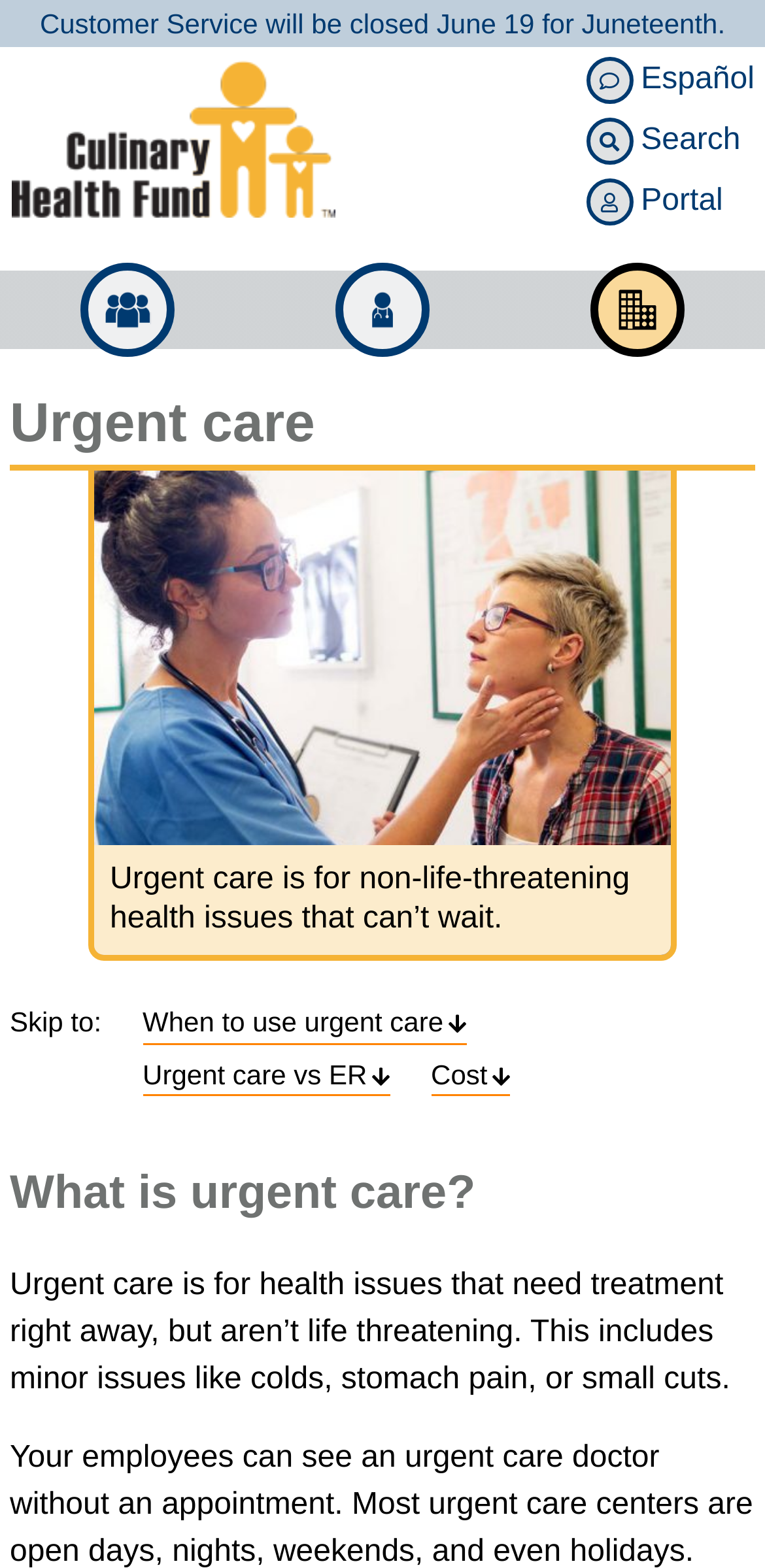Utilize the details in the image to thoroughly answer the following question: What is the logo of?

The logo is located at the top of the webpage and is associated with the Culinary Health Fund, which is likely the organization or entity providing the urgent care services or information.